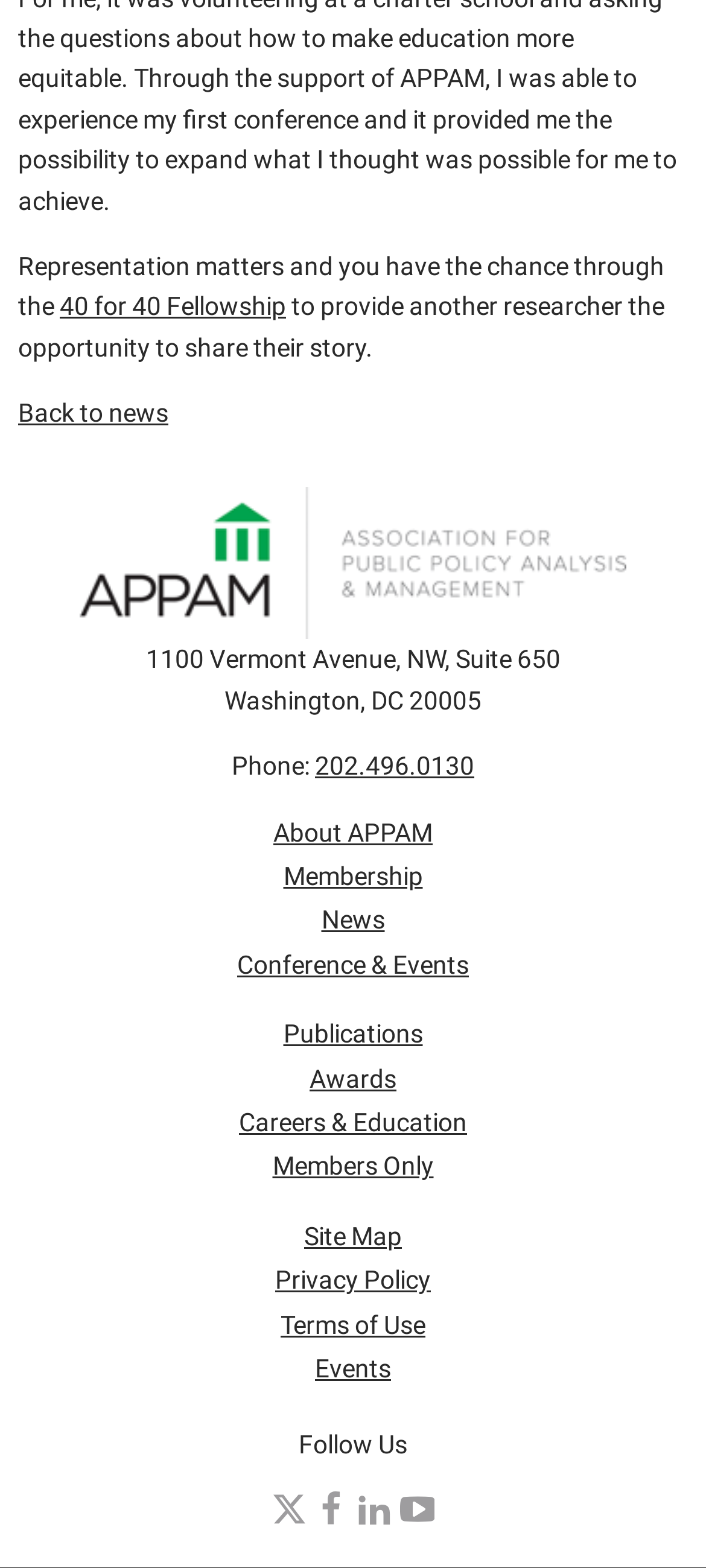Please specify the bounding box coordinates in the format (top-left x, top-left y, bottom-right x, bottom-right y), with all values as floating point numbers between 0 and 1. Identify the bounding box of the UI element described by: facebook

[0.445, 0.951, 0.495, 0.978]